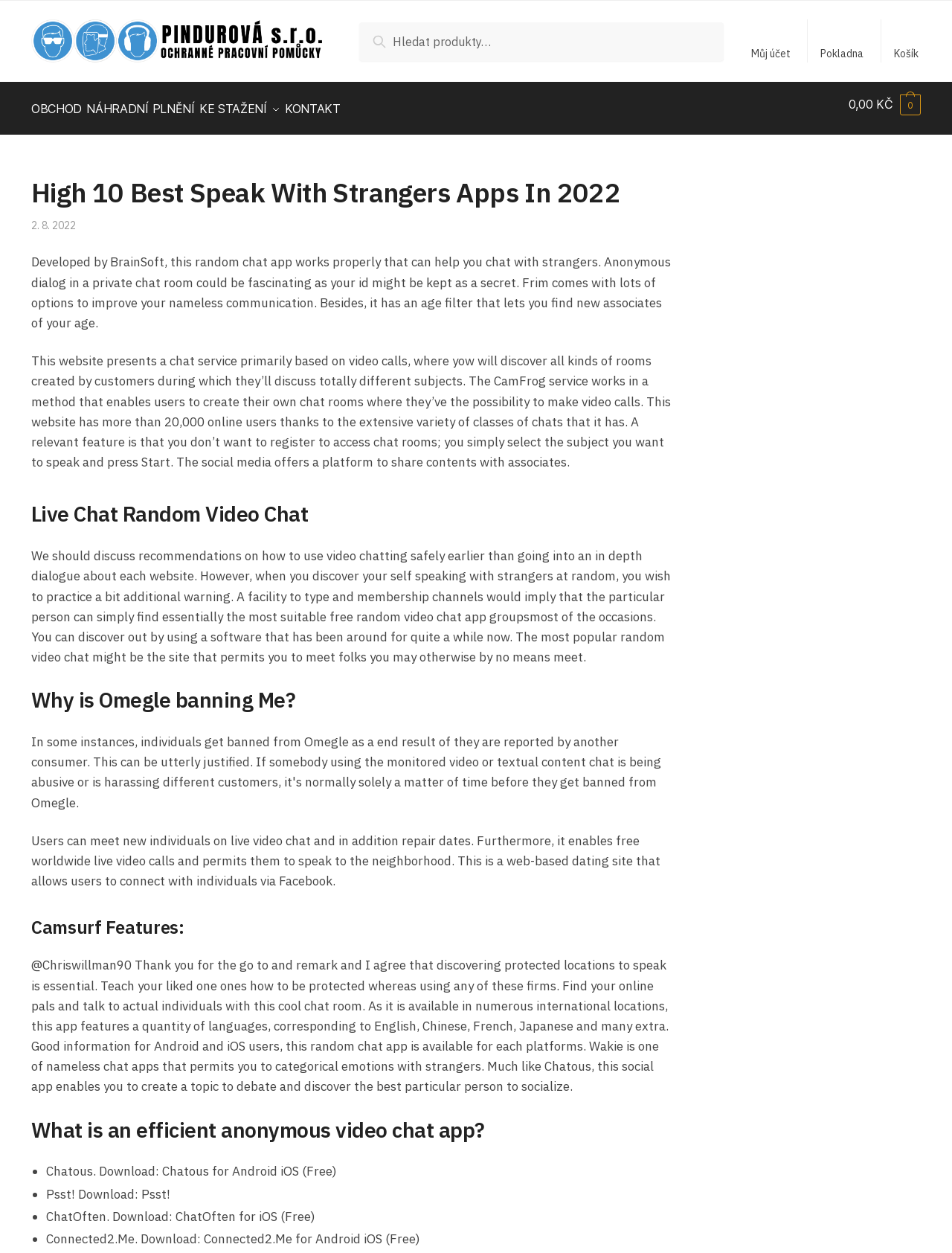Create an in-depth description of the webpage, covering main sections.

This webpage is about the top 10 best speak with strangers apps in 2022. At the top left corner, there is a logo and a link to "PINDUROVÁ s.r.o." with an image. Next to it, there is a search bar with a button labeled "Hledat" (meaning "Search" in Czech). 

On the top right corner, there is a secondary navigation menu with links to "Můj účet" (My Account), "Pokladna" (Cash Register), and "Košík" (Basket). Below it, there is a primary navigation menu with links to "OBCHOD" (Shop), "NÁHRADNÍ PLNĚNÍ" (Replacement Filling), "KE STAŽENÍ" (Download), and "KONTAKT" (Contact).

The main content of the webpage is divided into sections, each with a heading and a descriptive text. The first section has a heading "High 10 Best Speak With Strangers Apps In 2022" and a brief introduction to the topic. The following sections describe various chat apps, including Frim, CamFrog, and Live Chat Random Video Chat, with their features and functionalities.

There are also sections with headings "Why is Omegle banning Me?", "Camsurf Features:", and "What is an effective anonymous video chat app?", which provide more information and answers to frequently asked questions. The webpage ends with a list of recommended chat apps, including Chatous, Psst!, ChatOften, and Connected2.Me, with links to download them for Android and iOS devices.